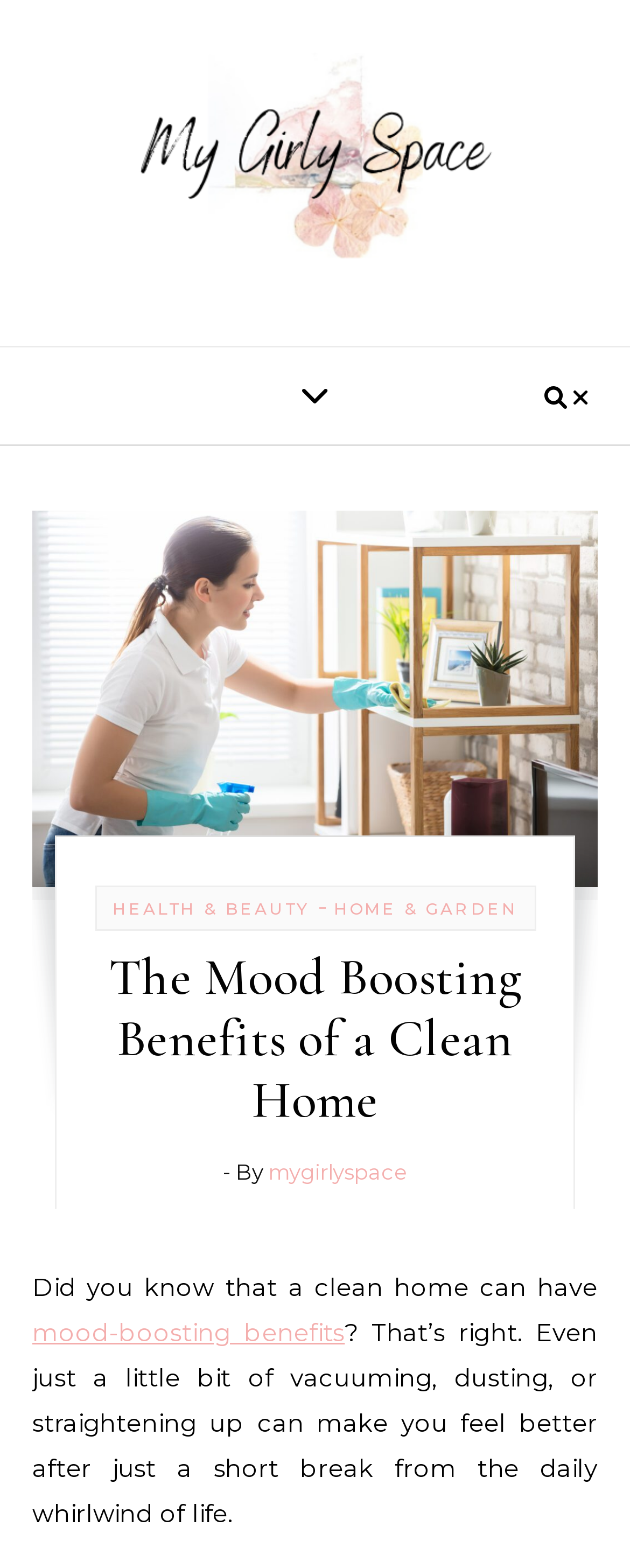Please specify the bounding box coordinates in the format (top-left x, top-left y, bottom-right x, bottom-right y), with values ranging from 0 to 1. Identify the bounding box for the UI component described as follows: mygirlyspace

[0.426, 0.739, 0.646, 0.756]